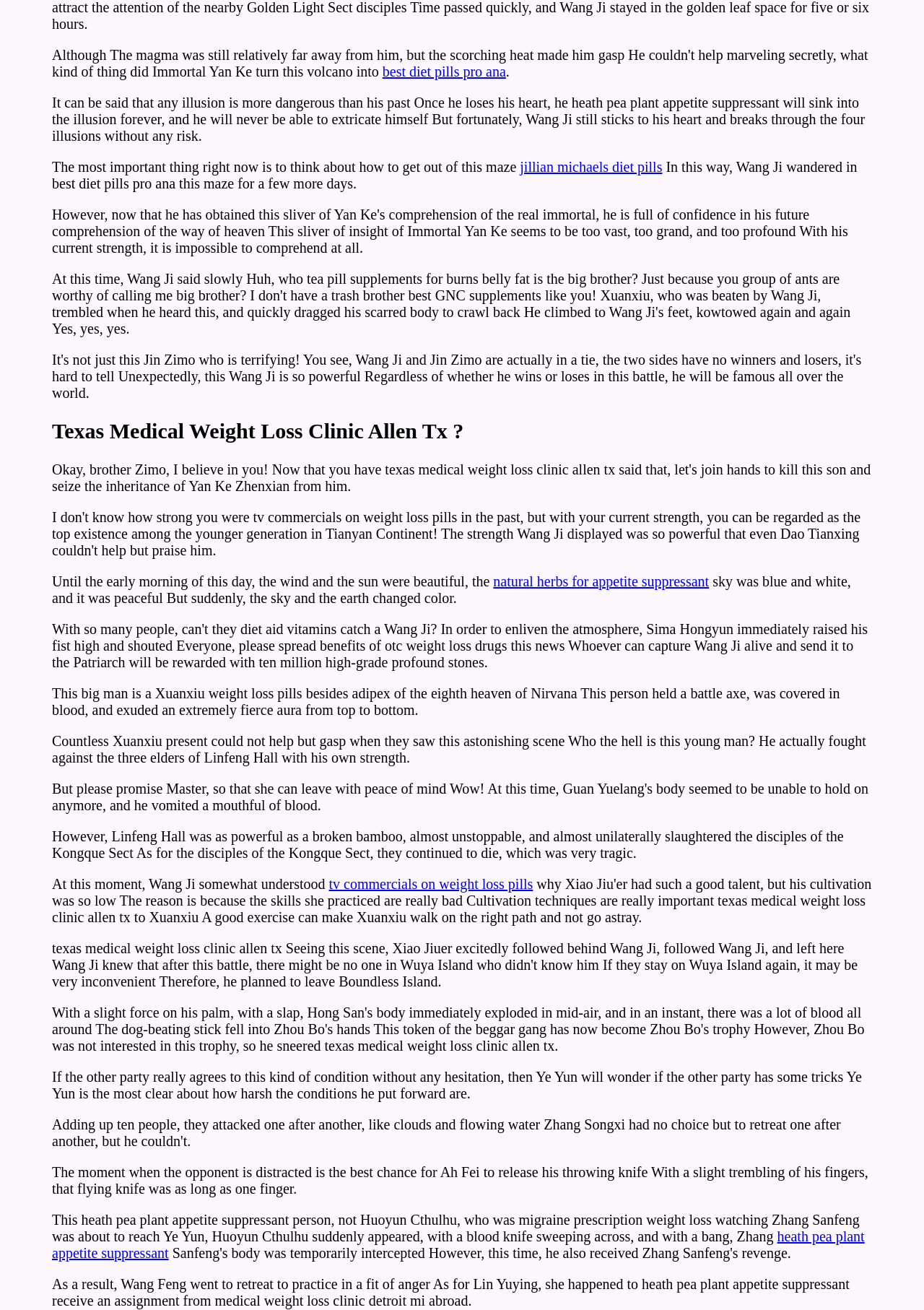Can you give a detailed response to the following question using the information from the image? What is the type of content on this webpage?

Based on the text content, I can see that it appears to be a narrative story with characters, plot, and descriptive language, which suggests that the type of content on this webpage is a story or novel.